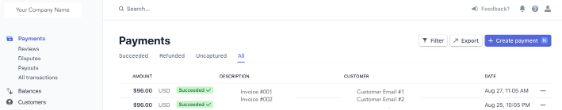Describe all the elements in the image with great detail.

The image displays a payments dashboard from a financial management platform, showcasing a clear layout for tracking transaction statuses. The upper section includes navigation elements such as "Your Company Name," "Payments," and other options like "Reviews," "Chapters," and "Customers." 

Below the header, a table outlines recent payment transactions with columns for "Amount," "Description," "Customer," and "Date." Two transactions are visible: the first shows a successful payment of $90.00 linked to Invoice #001 and noted as "Succeeded," while the second transaction, also for $90.00, relates to Invoice #002 and is marked "Reserved." This interface visually represents the necessary information for managing refunds, payments, and customer interactions effectively.